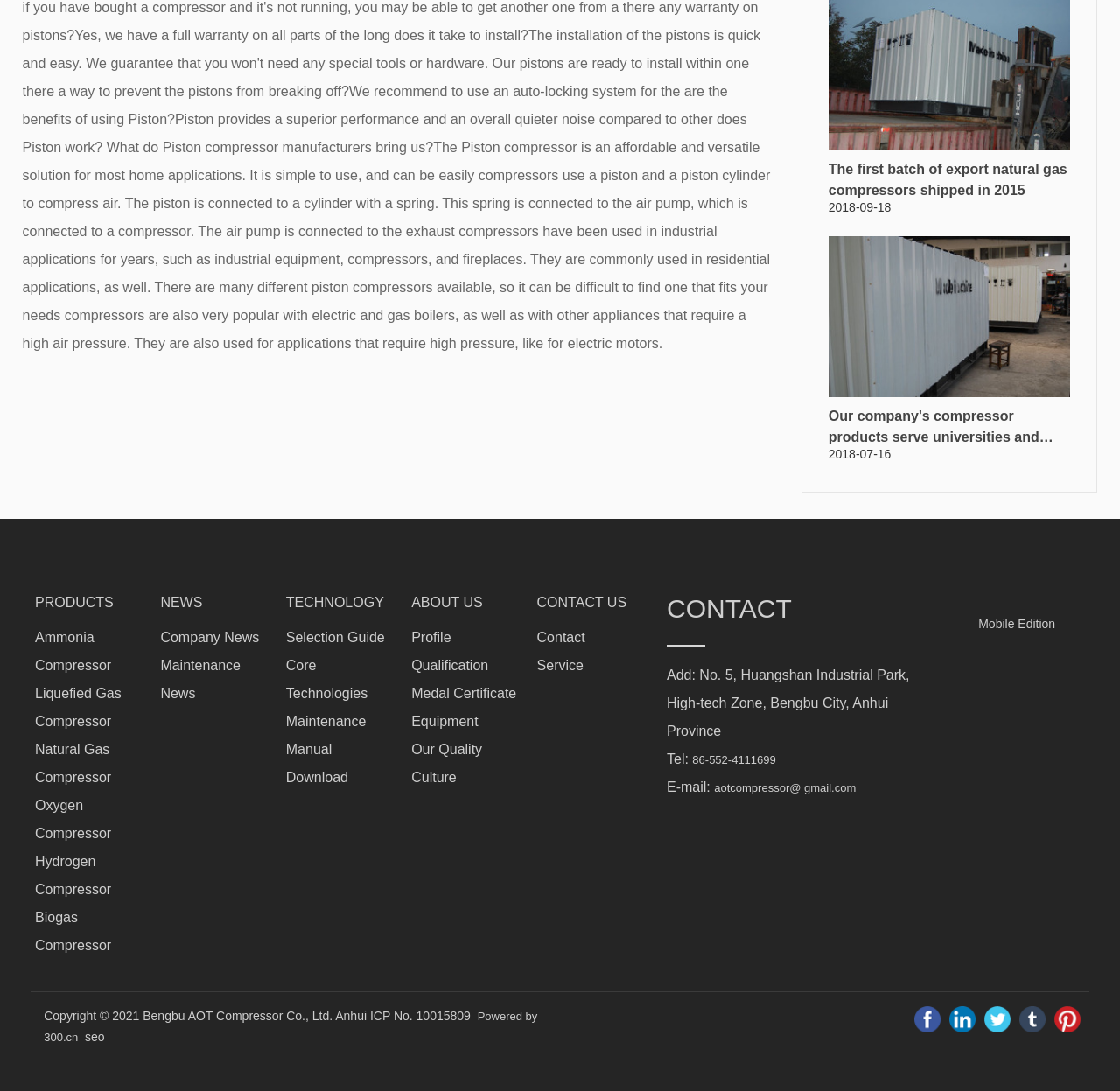Determine the bounding box coordinates of the element that should be clicked to execute the following command: "Click on the PRODUCTS link".

[0.031, 0.54, 0.128, 0.566]